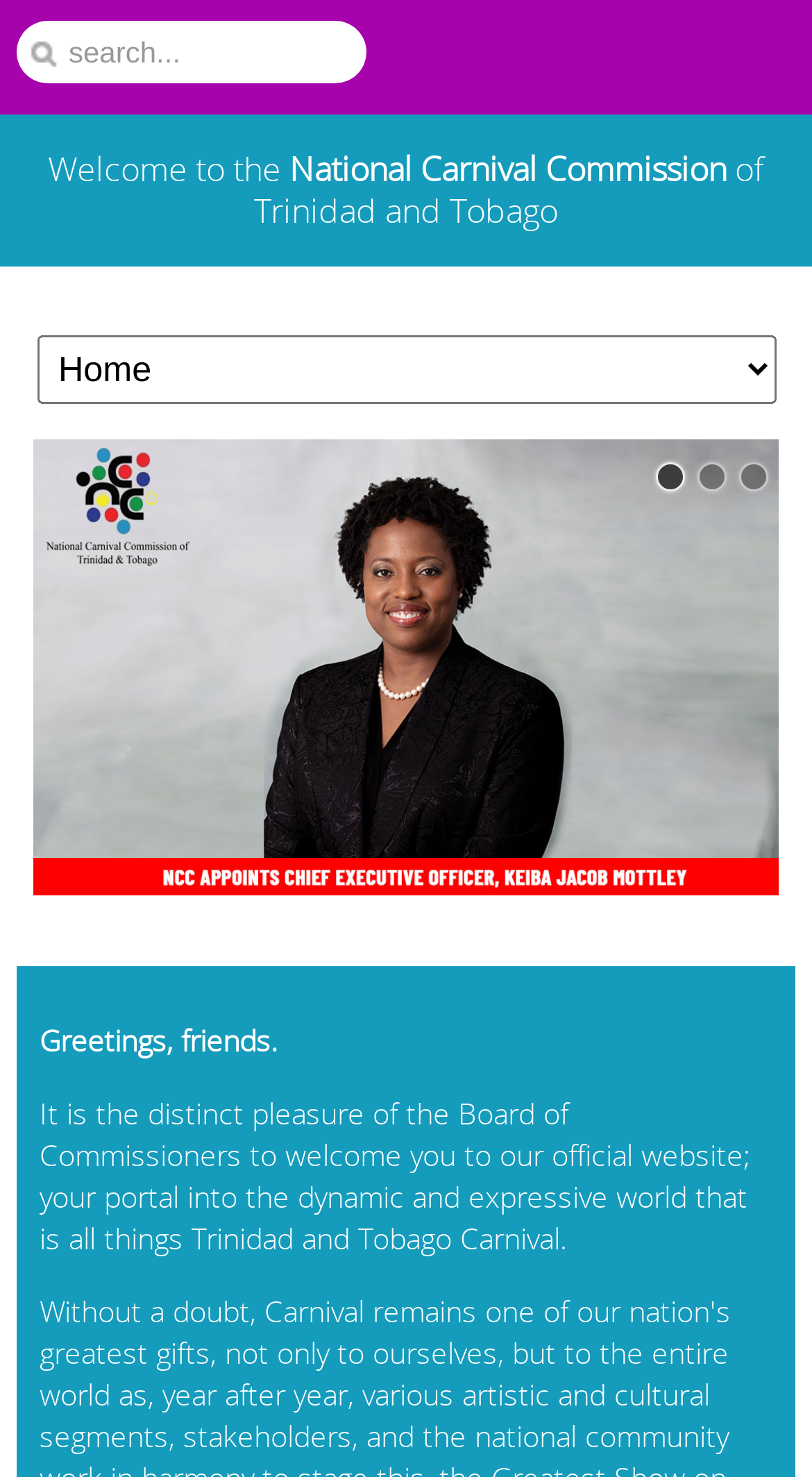Please extract the primary headline from the webpage.

Connect with Us